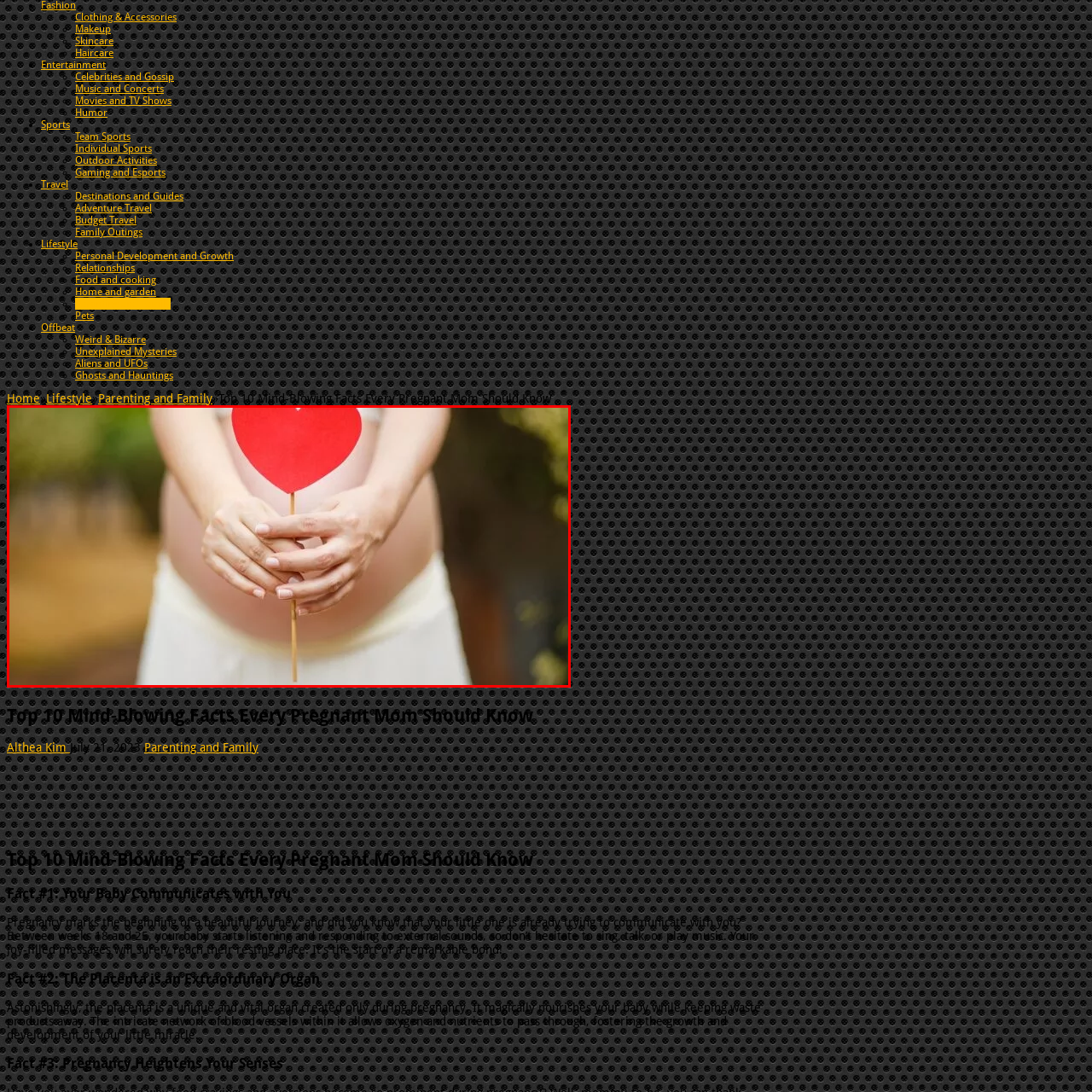What is the figure wearing?
Examine the image highlighted by the red bounding box and answer briefly with one word or a short phrase.

A flowing white garment